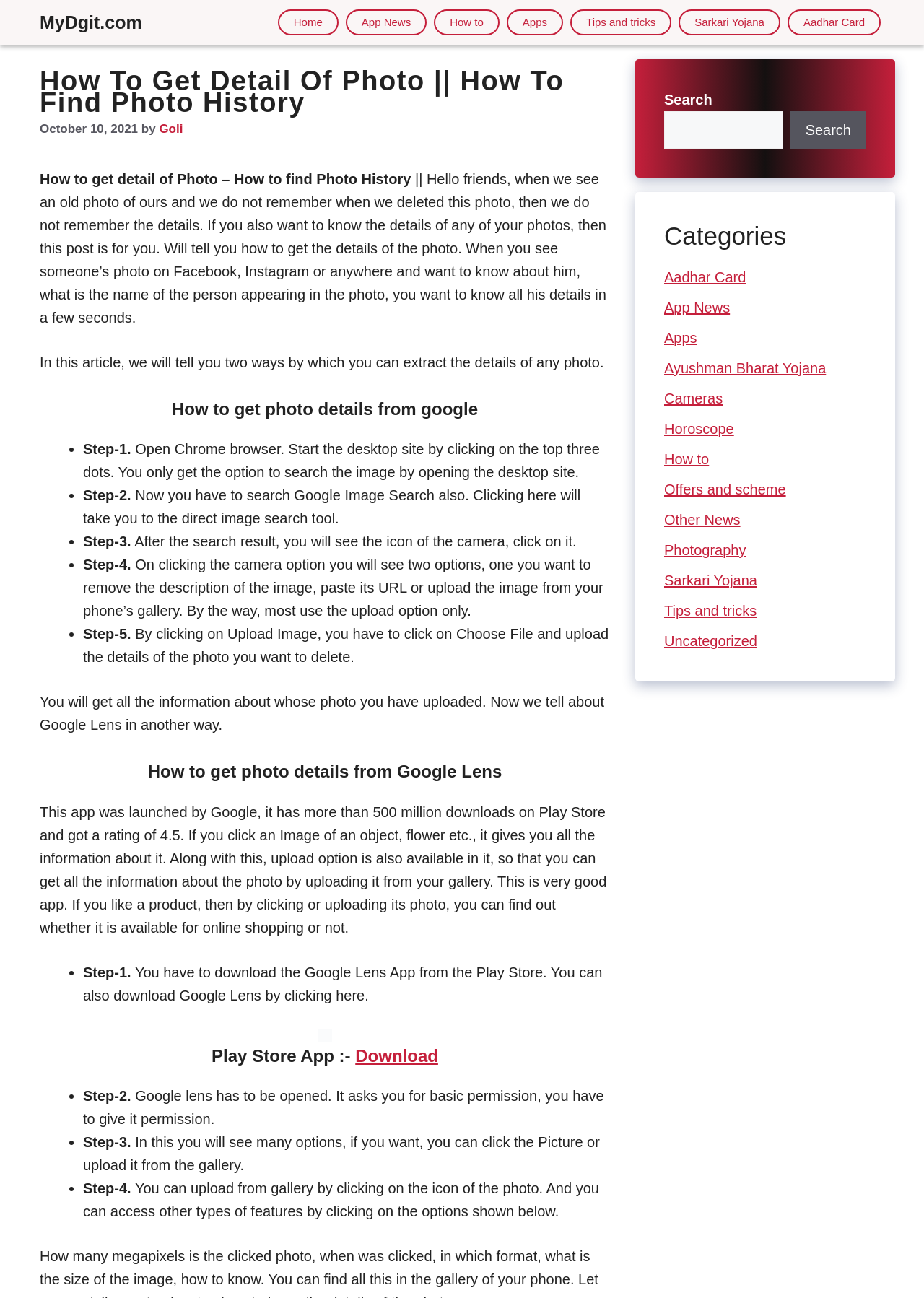Determine the bounding box for the described HTML element: "Home". Ensure the coordinates are four float numbers between 0 and 1 in the format [left, top, right, bottom].

[0.301, 0.007, 0.366, 0.027]